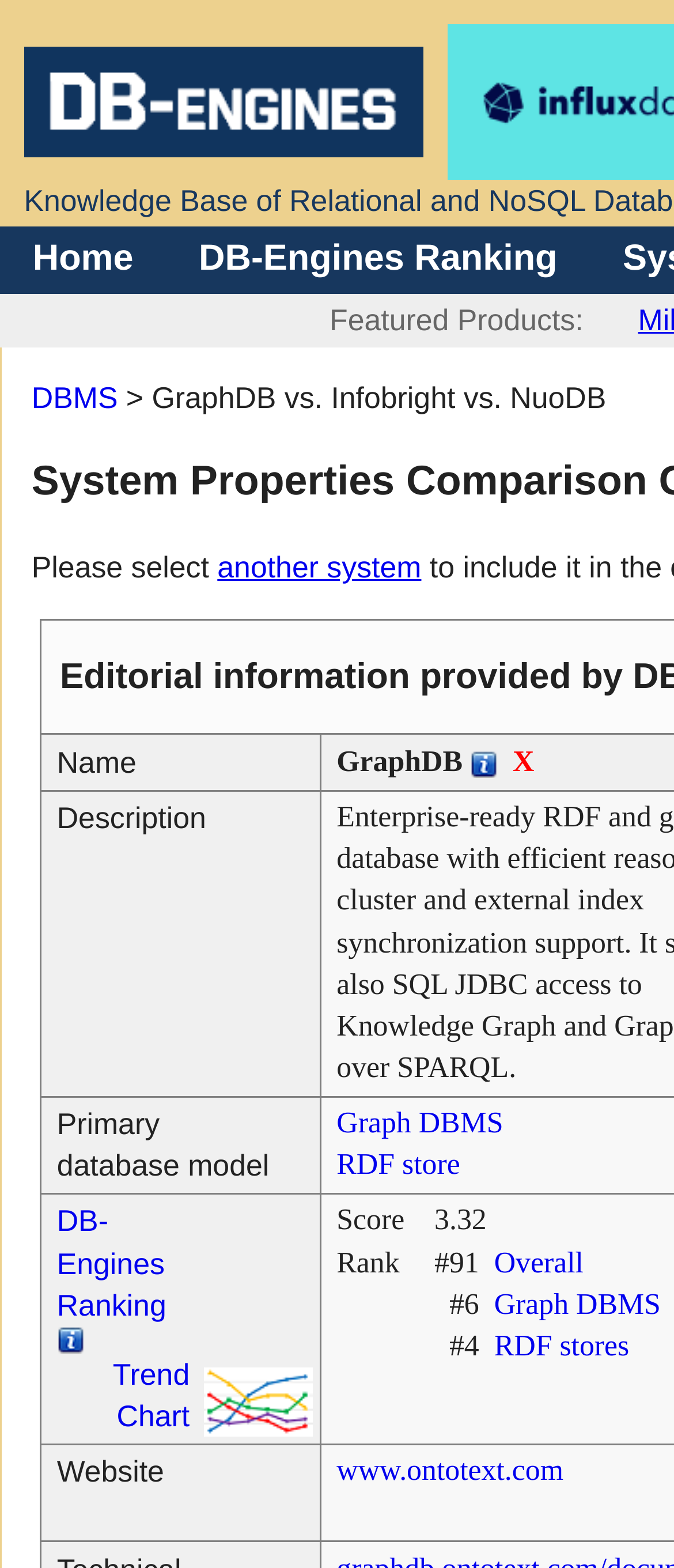Respond to the question with just a single word or phrase: 
What is the primary database model of GraphDB?

Graph DBMS